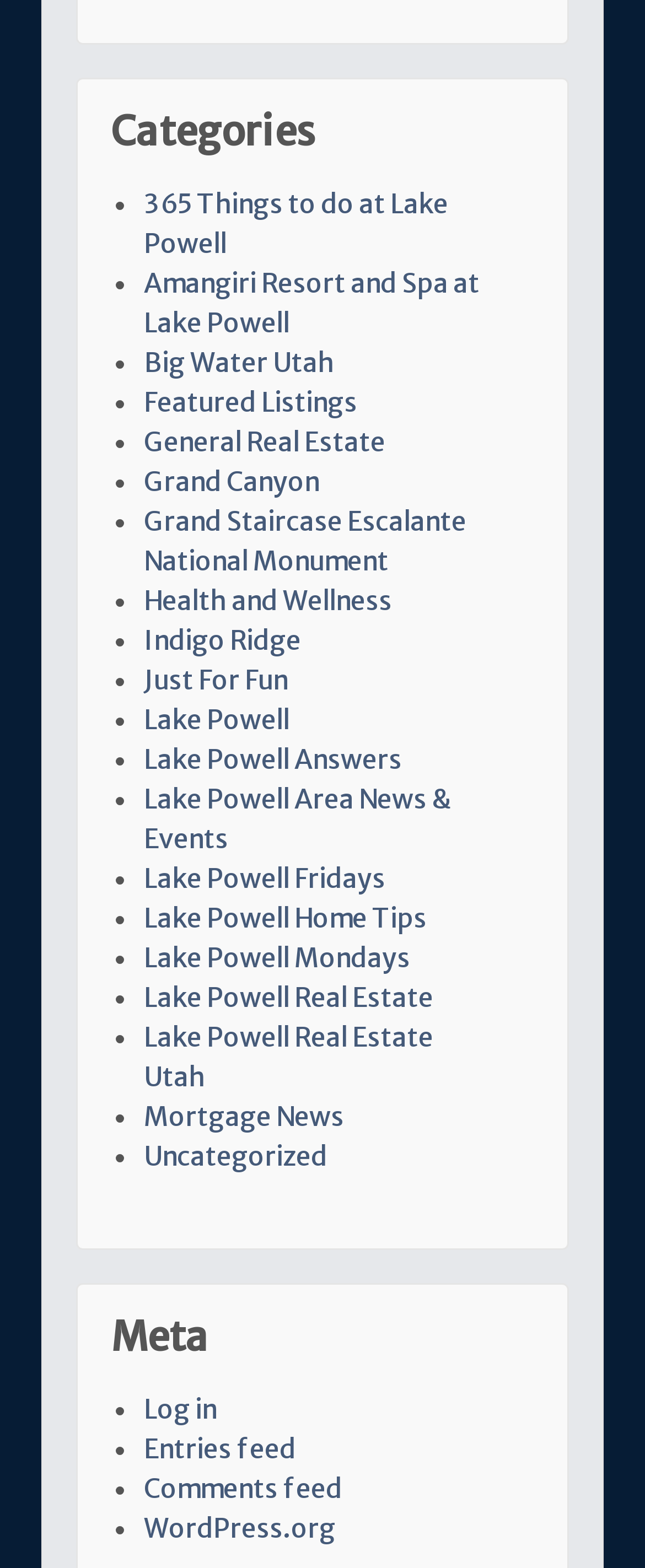Kindly determine the bounding box coordinates of the area that needs to be clicked to fulfill this instruction: "Visit 'WordPress.org'".

[0.223, 0.964, 0.521, 0.985]